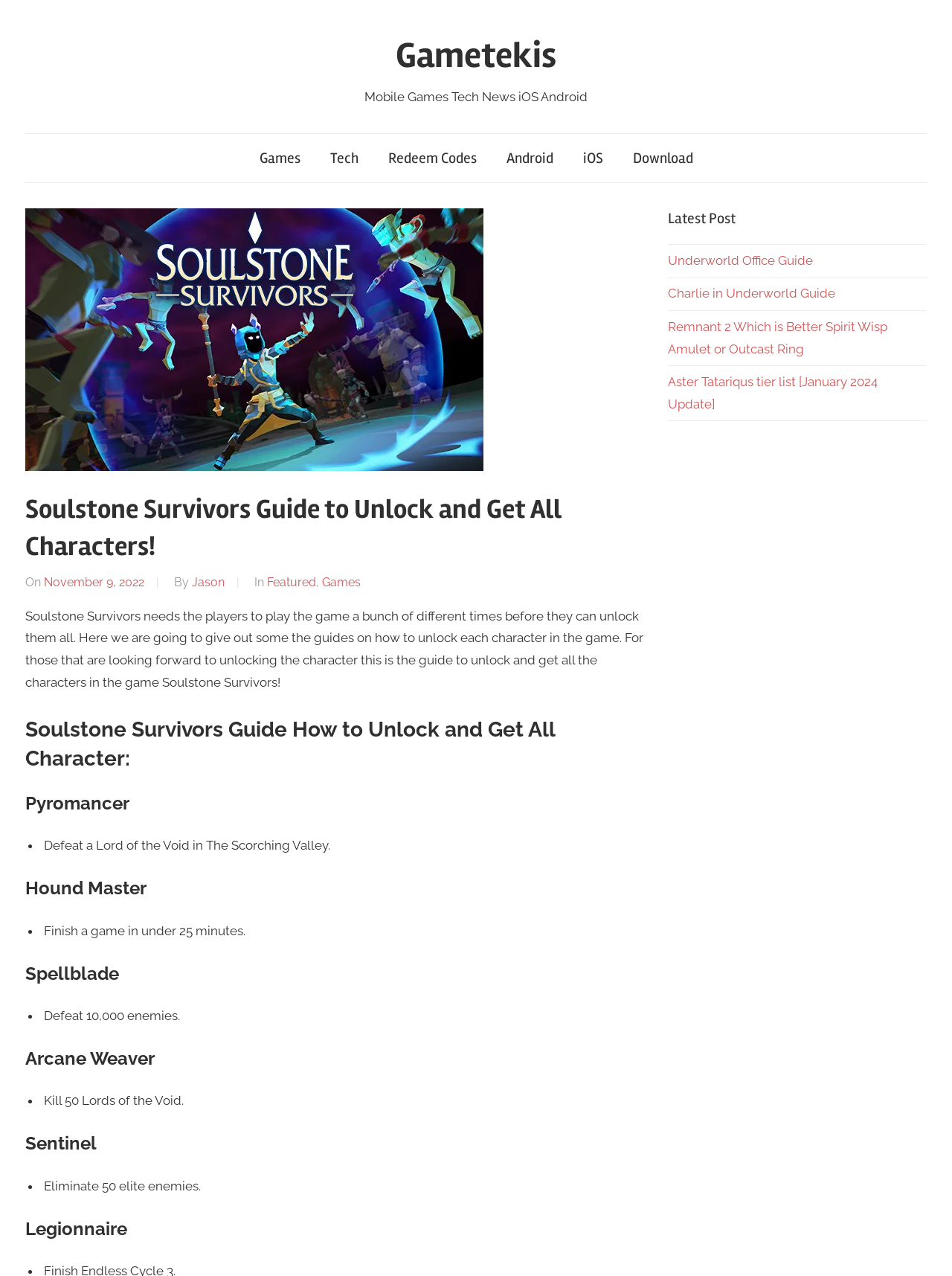Using floating point numbers between 0 and 1, provide the bounding box coordinates in the format (top-left x, top-left y, bottom-right x, bottom-right y). Locate the UI element described here: Underworld Office Guide

[0.702, 0.198, 0.854, 0.21]